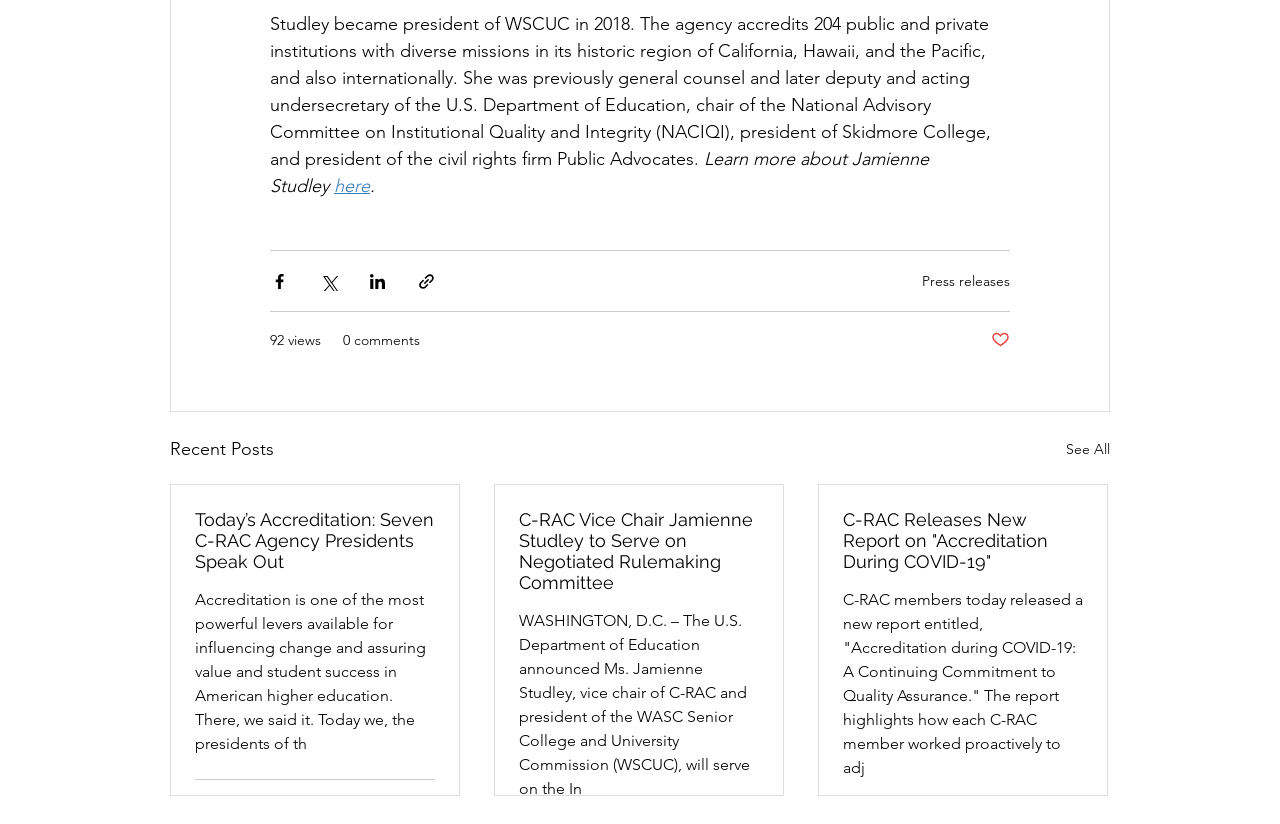Determine the coordinates of the bounding box for the clickable area needed to execute this instruction: "Read the article about accreditation".

[0.152, 0.618, 0.34, 0.694]